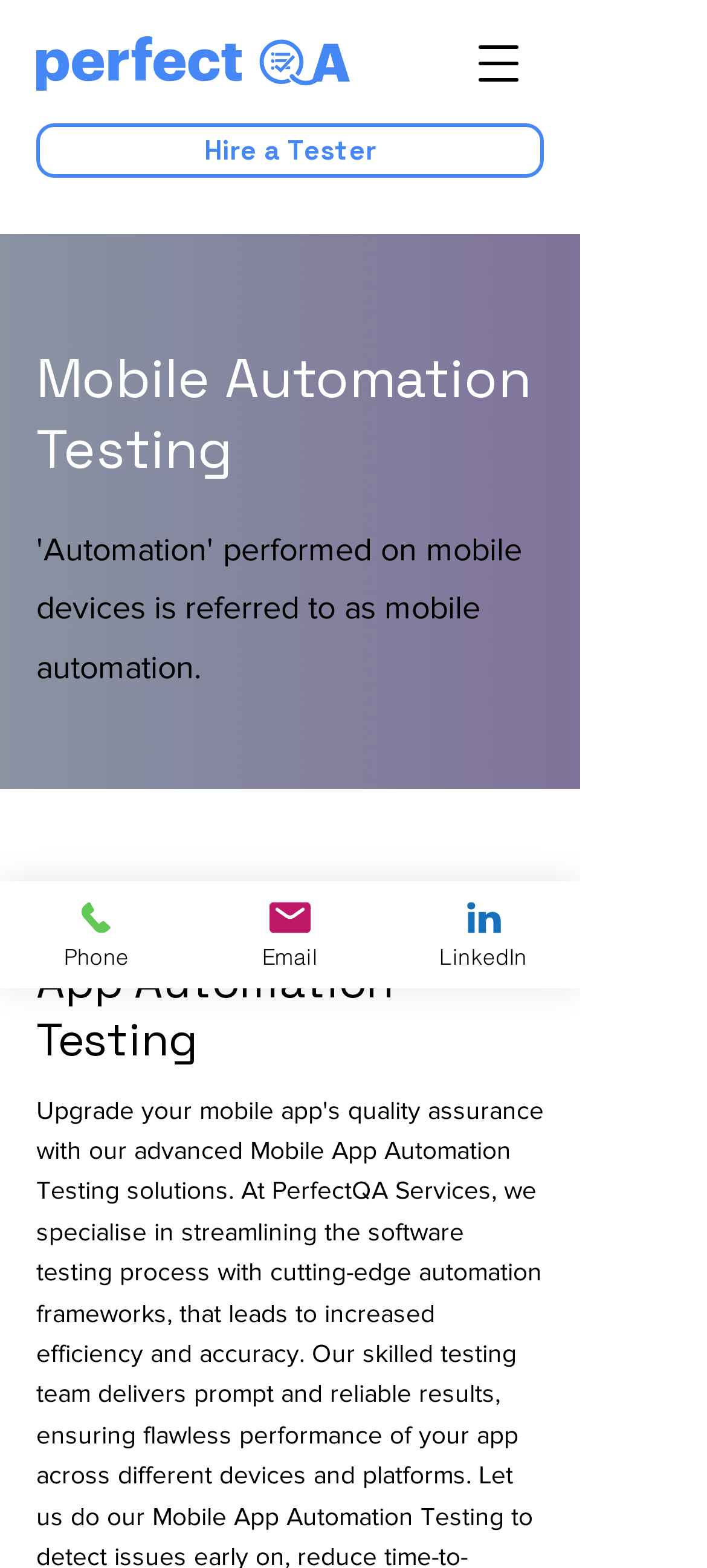Give the bounding box coordinates for this UI element: "Email". The coordinates should be four float numbers between 0 and 1, arranged as [left, top, right, bottom].

[0.274, 0.562, 0.547, 0.63]